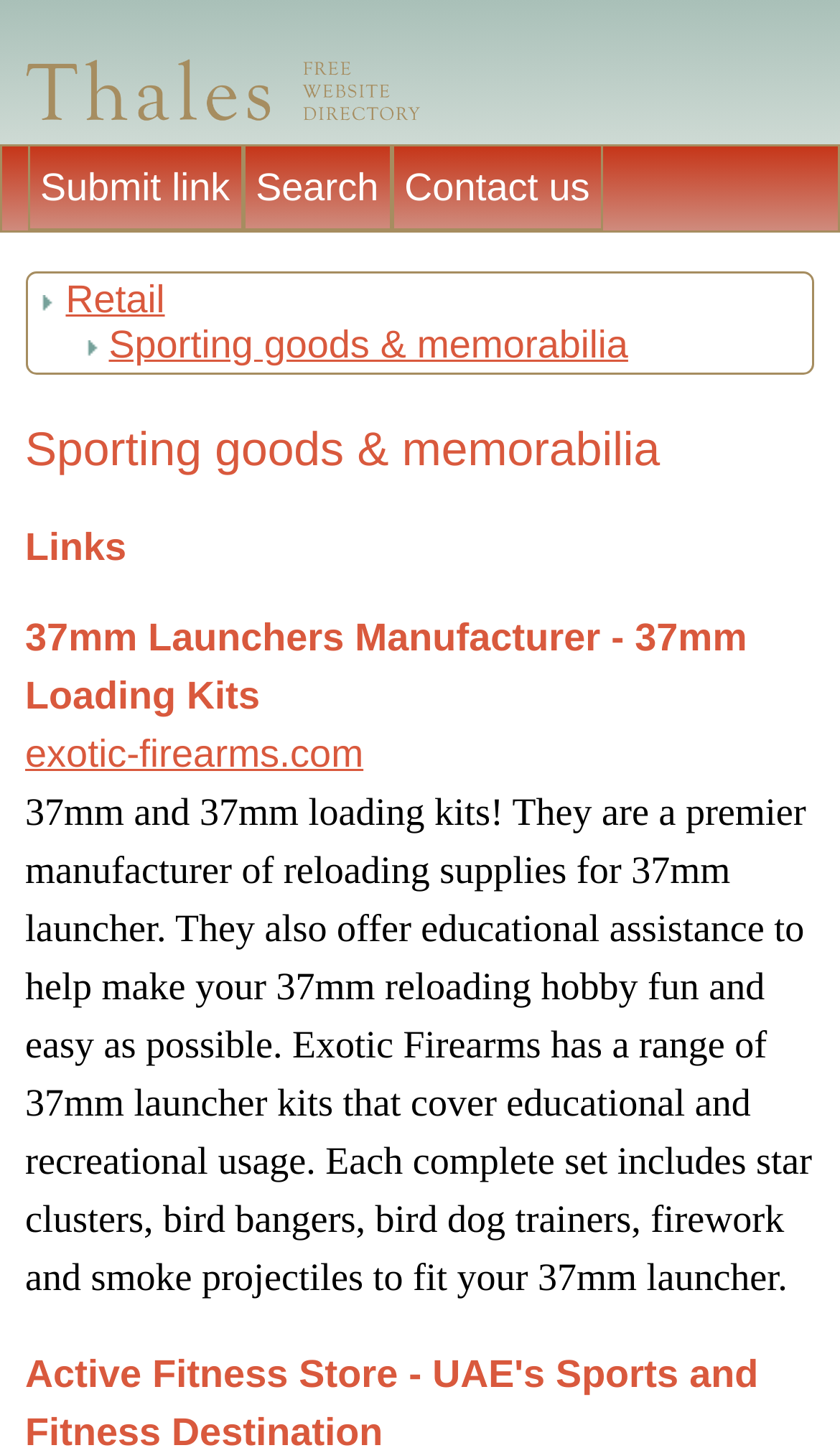Find the coordinates for the bounding box of the element with this description: "exotic-firearms.com".

[0.03, 0.503, 0.433, 0.533]